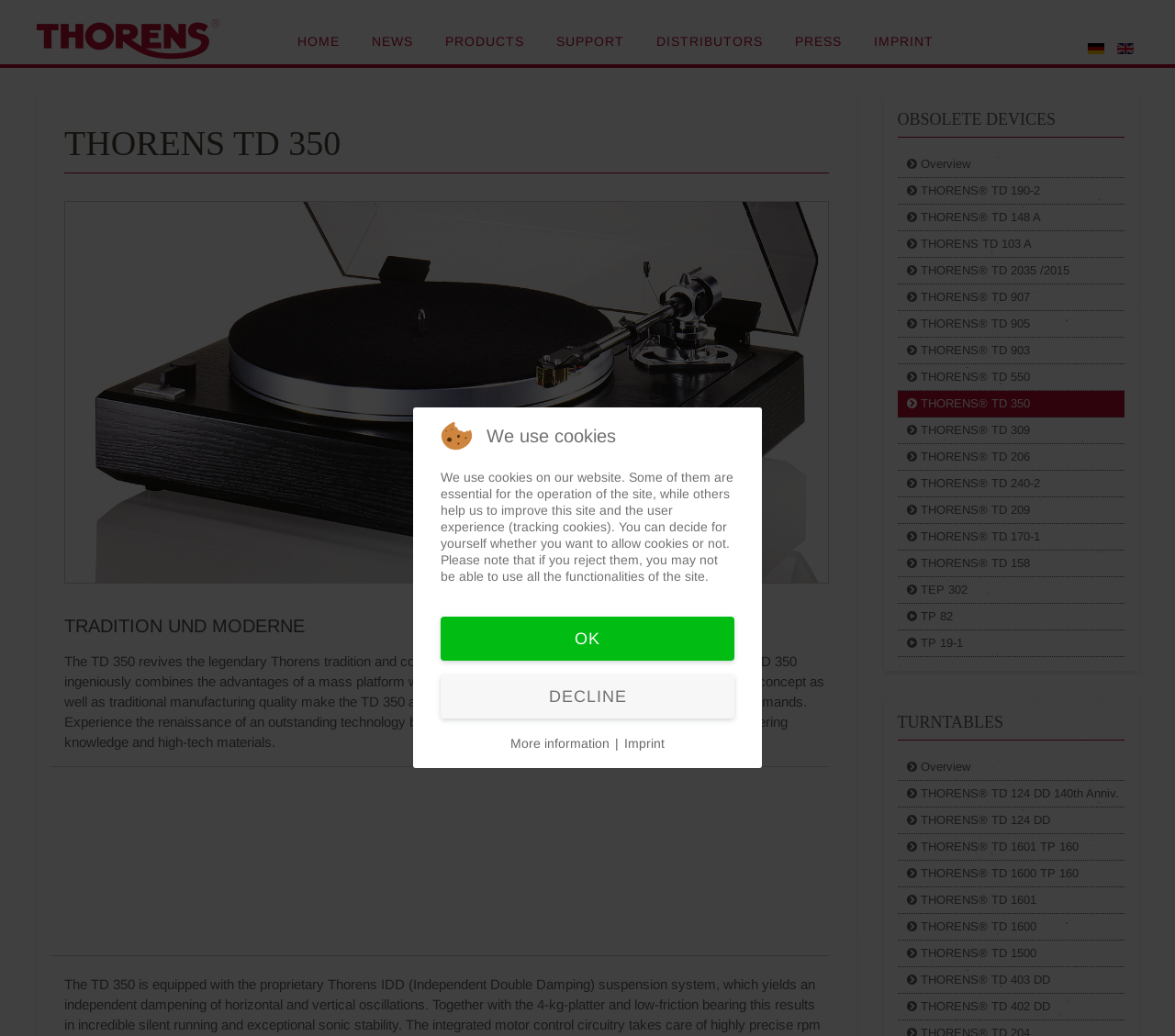Find the bounding box coordinates of the element's region that should be clicked in order to follow the given instruction: "Click the THORENS Logo". The coordinates should consist of four float numbers between 0 and 1, i.e., [left, top, right, bottom].

[0.031, 0.019, 0.187, 0.062]